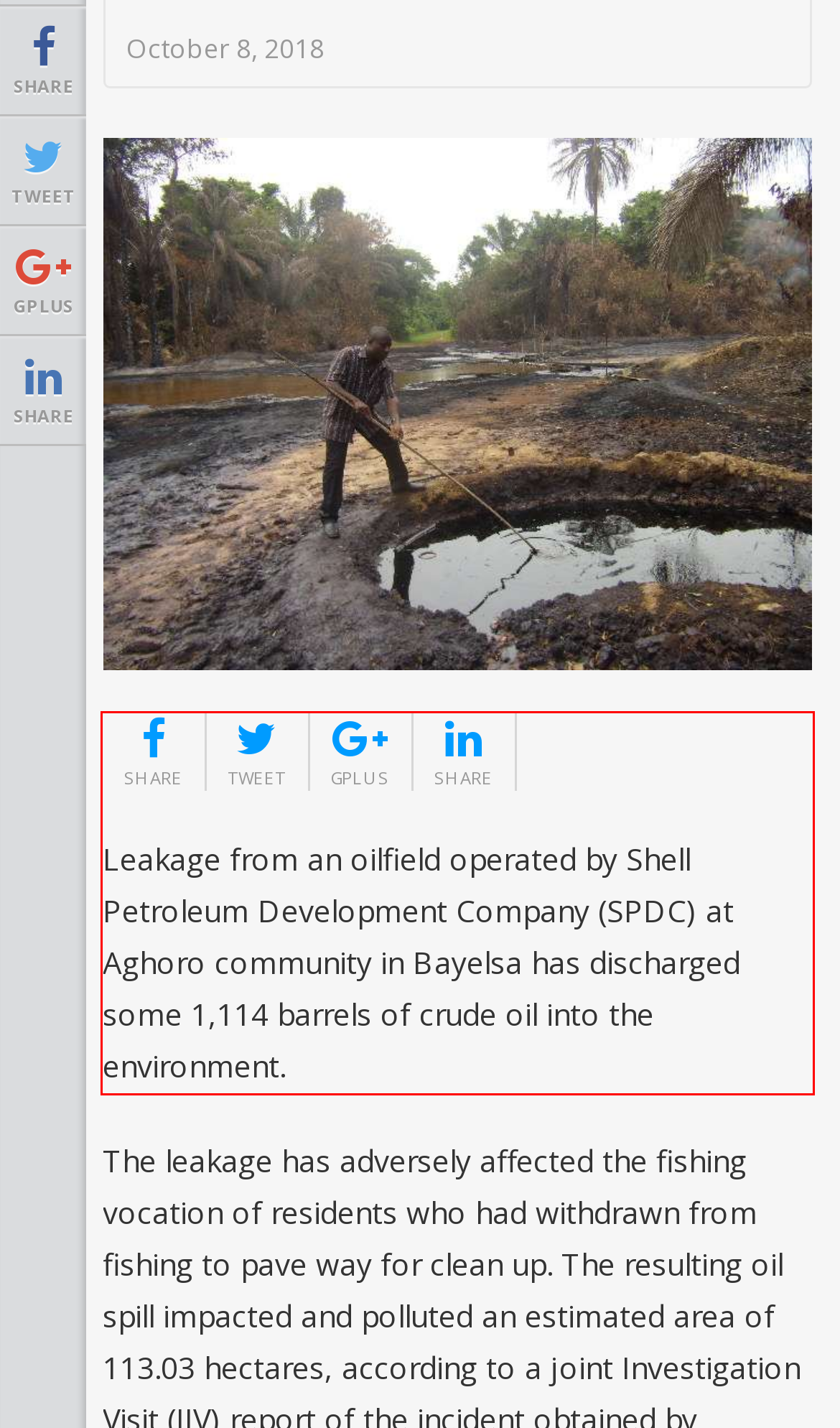Given a webpage screenshot, locate the red bounding box and extract the text content found inside it.

Leakage from an oilfield operated by Shell Petroleum Development Company (SPDC) at Aghoro community in Bayelsa has discharged some 1,114 barrels of crude oil into the environment.